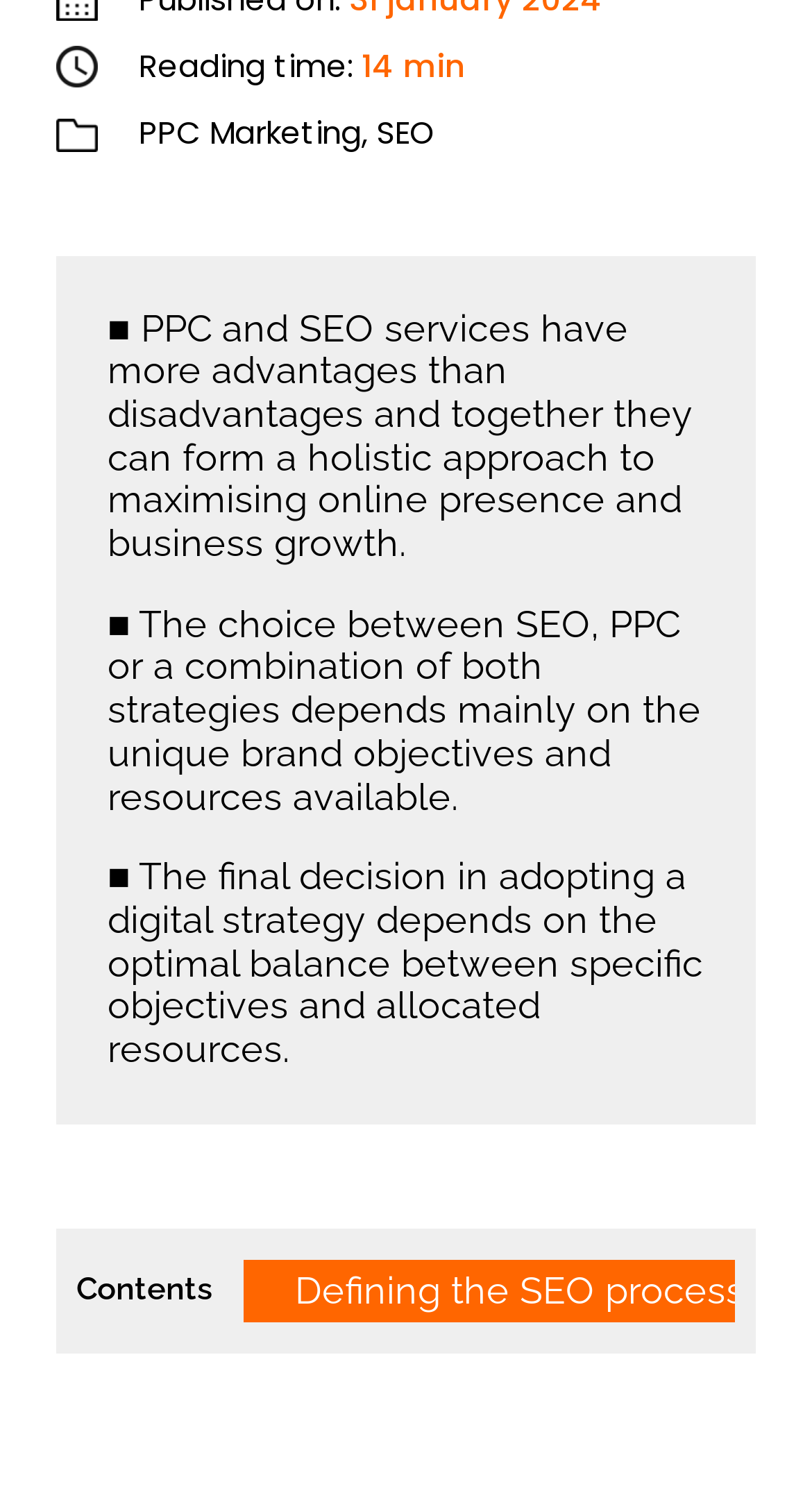How many industries are mentioned on the webpage?
Use the image to give a comprehensive and detailed response to the question.

The webpage has links to various industries, including Automotive, E-commerce, Fashion, Beauty & Cosmetics, Real Estate, Energy, Recruitment, Events, Tourism, Food&Beverage, Hospitality, and Logistics. These links are located in the middle section of the webpage, and their bounding box coordinates suggest that they are positioned near the middle of the page.